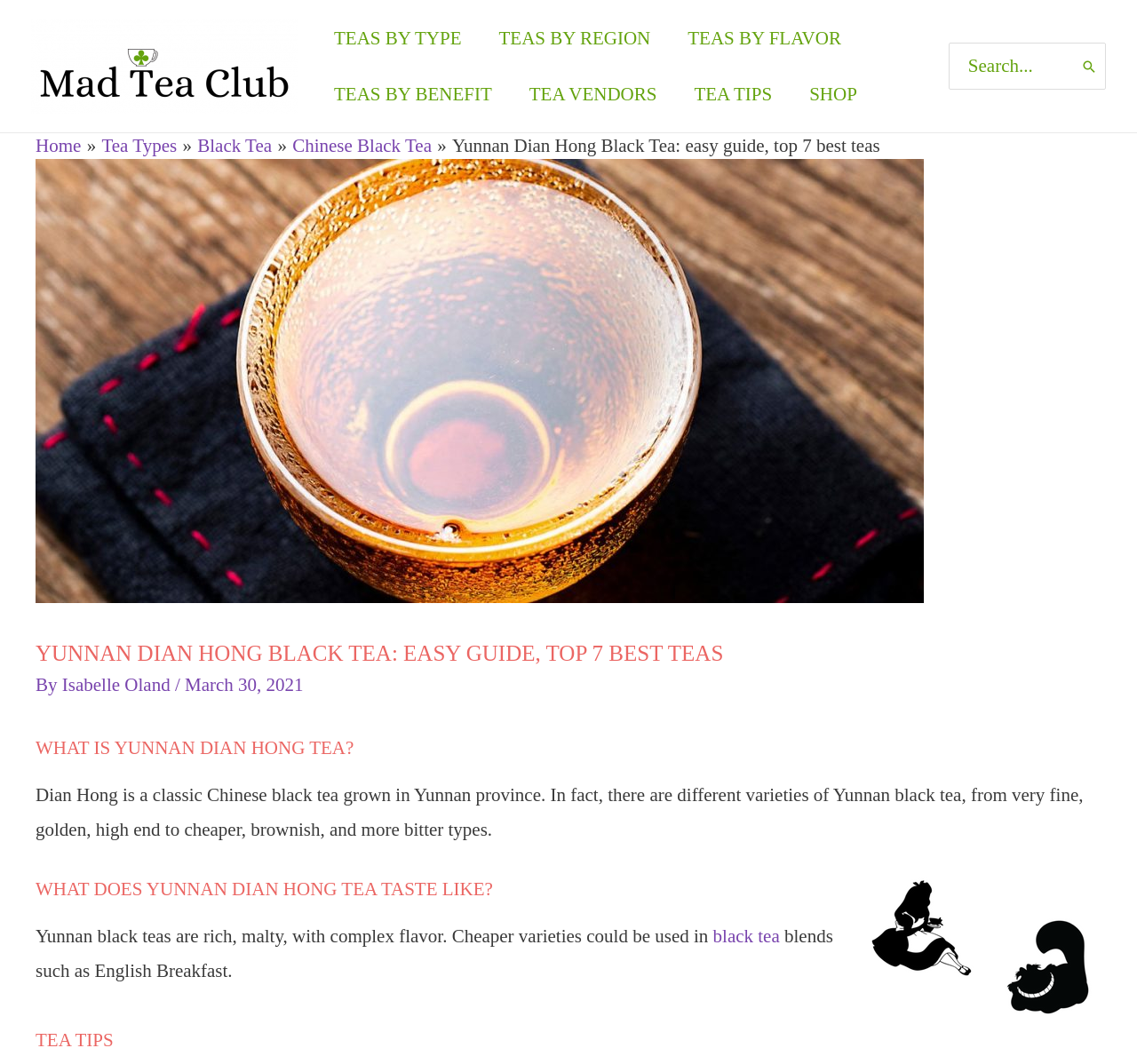Give a concise answer of one word or phrase to the question: 
What is the image below the table?

A cartoon rabbit with a cup of tea